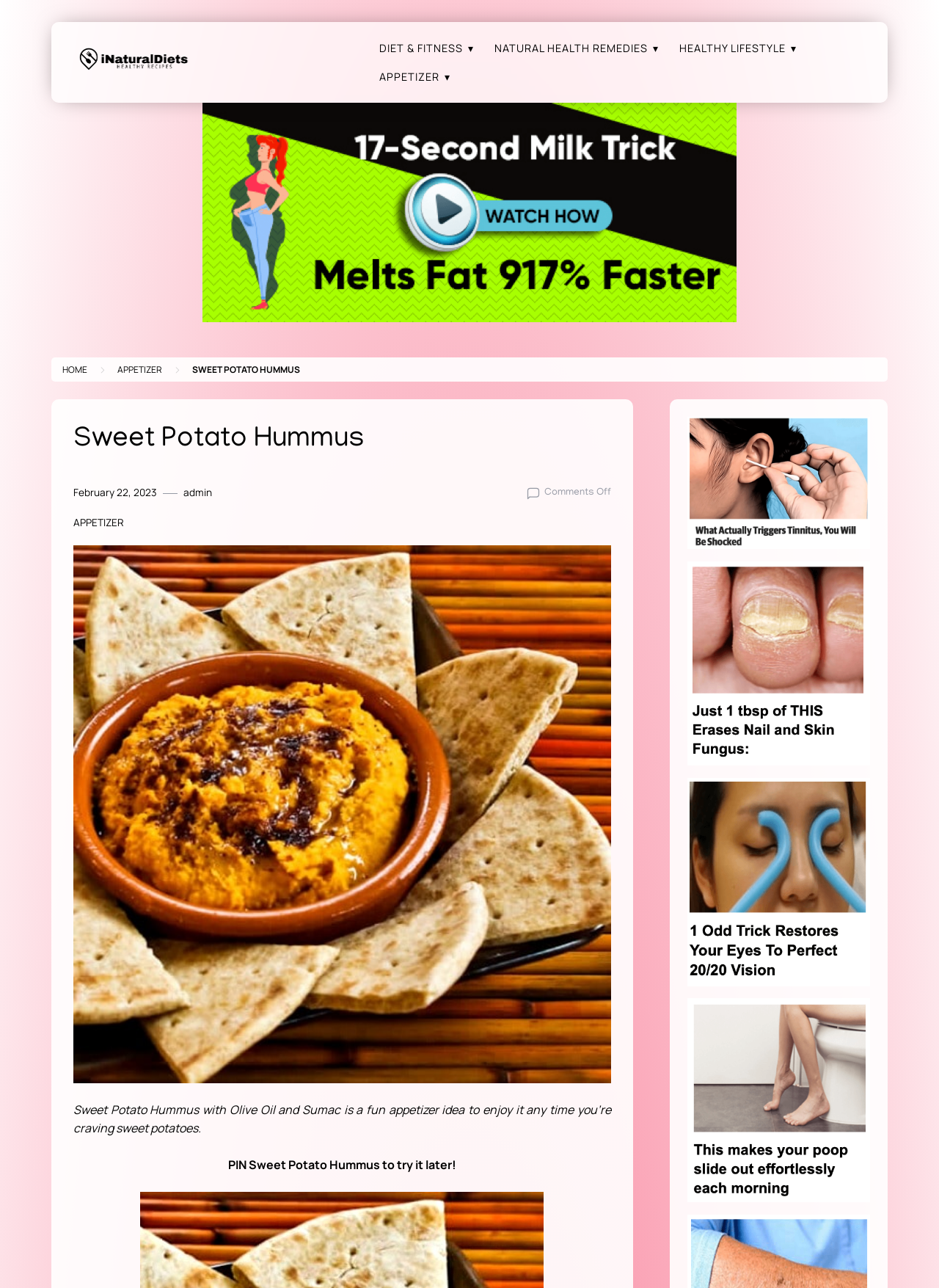Please determine the bounding box coordinates for the element that should be clicked to follow these instructions: "view DIET & FITNESS page".

[0.388, 0.026, 0.509, 0.048]